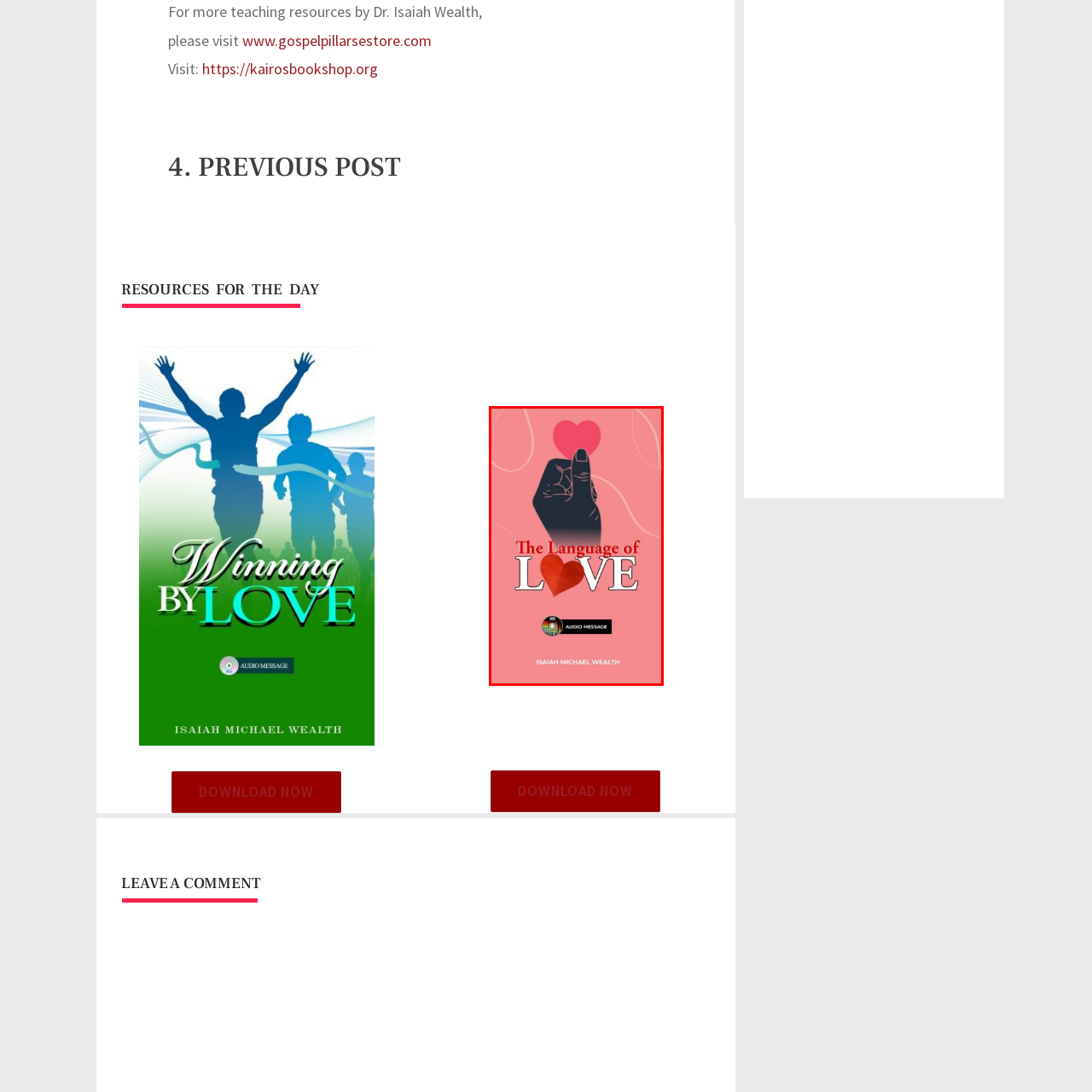Direct your attention to the section outlined in red and answer the following question with a single word or brief phrase: 
What is the shape of the icon below the title?

Rectangular